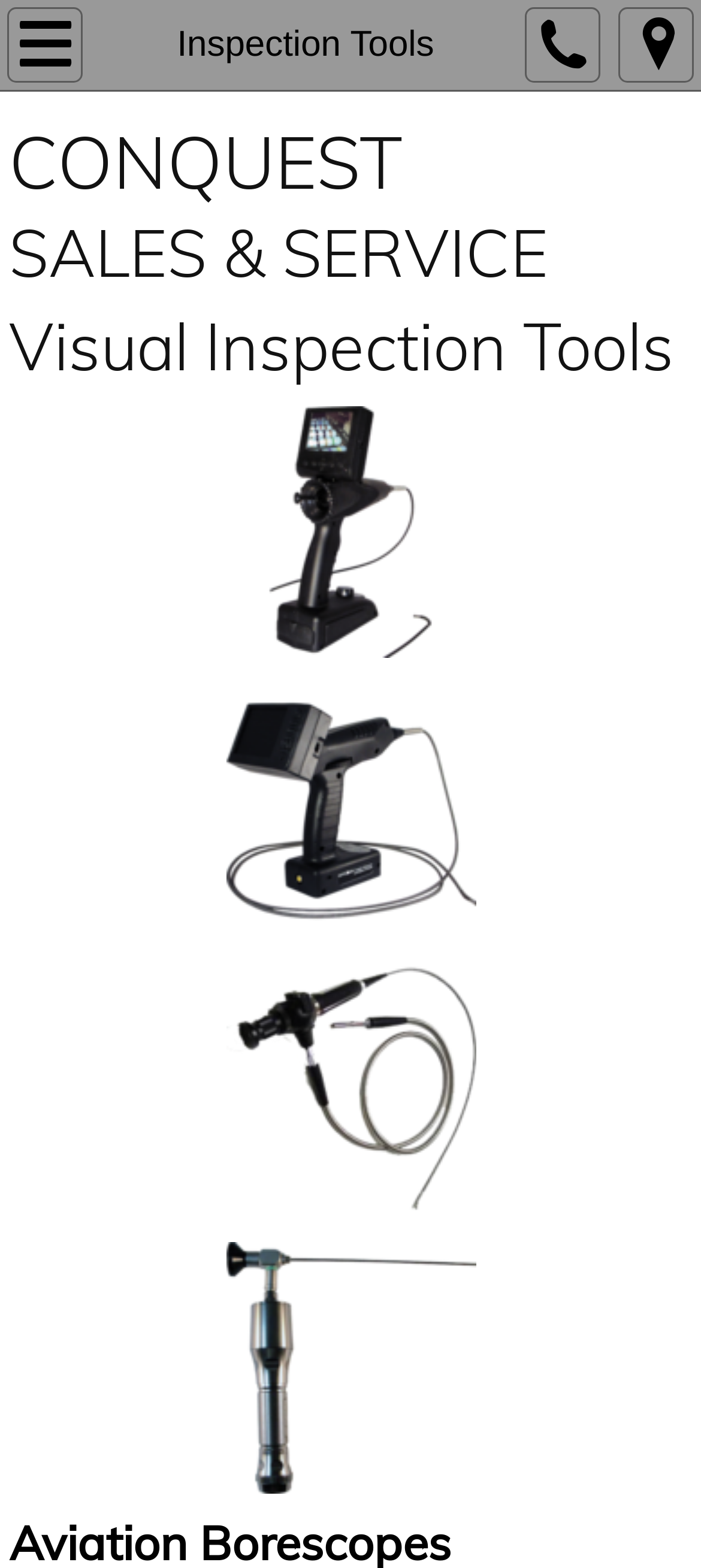Extract the bounding box coordinates for the UI element described by the text: "parent_node: Inspection Tools". The coordinates should be in the form of [left, top, right, bottom] with values between 0 and 1.

[0.738, 0.0, 0.862, 0.057]